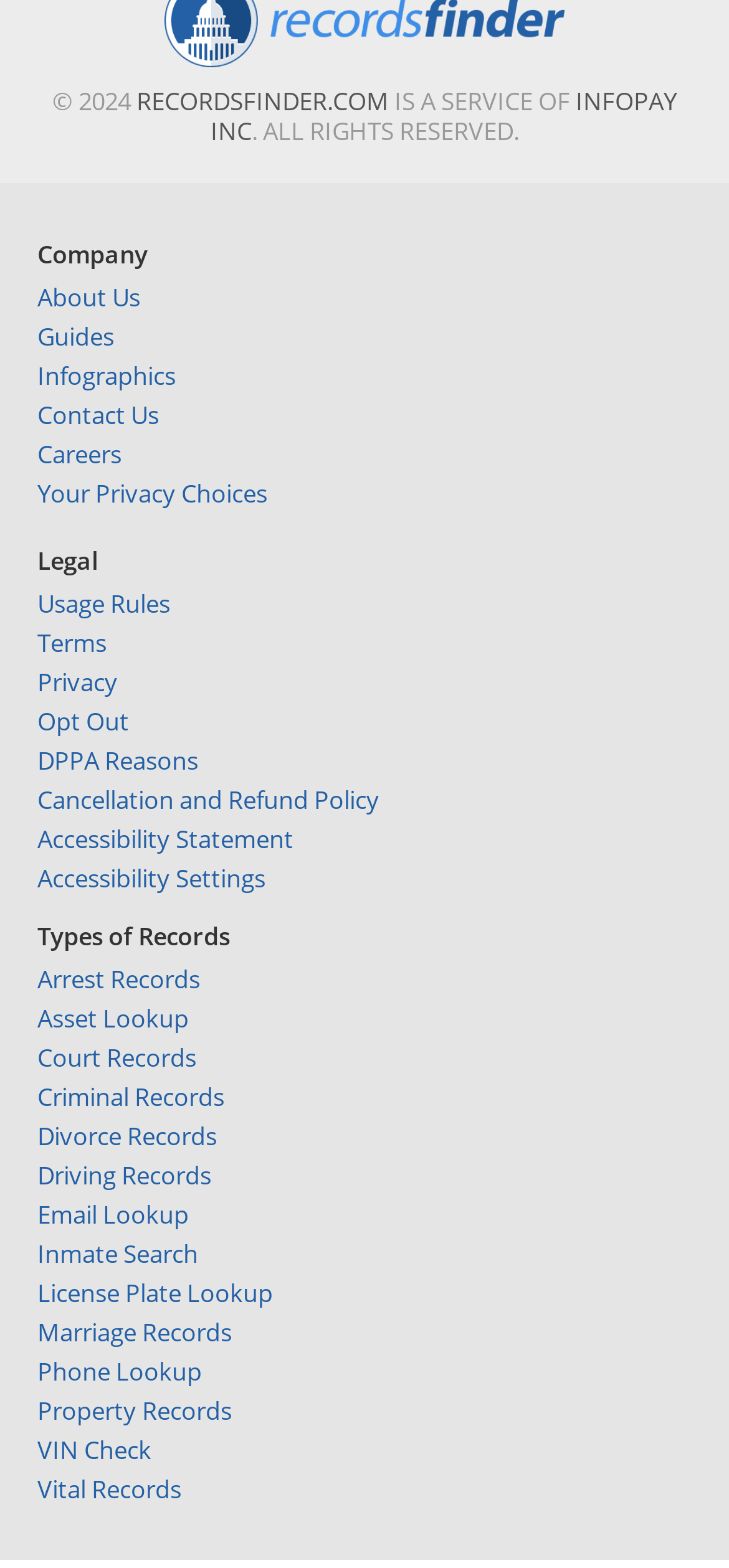What is the purpose of the 'Accessibility Settings' link?
We need a detailed and exhaustive answer to the question. Please elaborate.

The 'Accessibility Settings' link is likely used to provide users with options to customize the webpage's accessibility features, making it easier for users with disabilities to navigate the website.